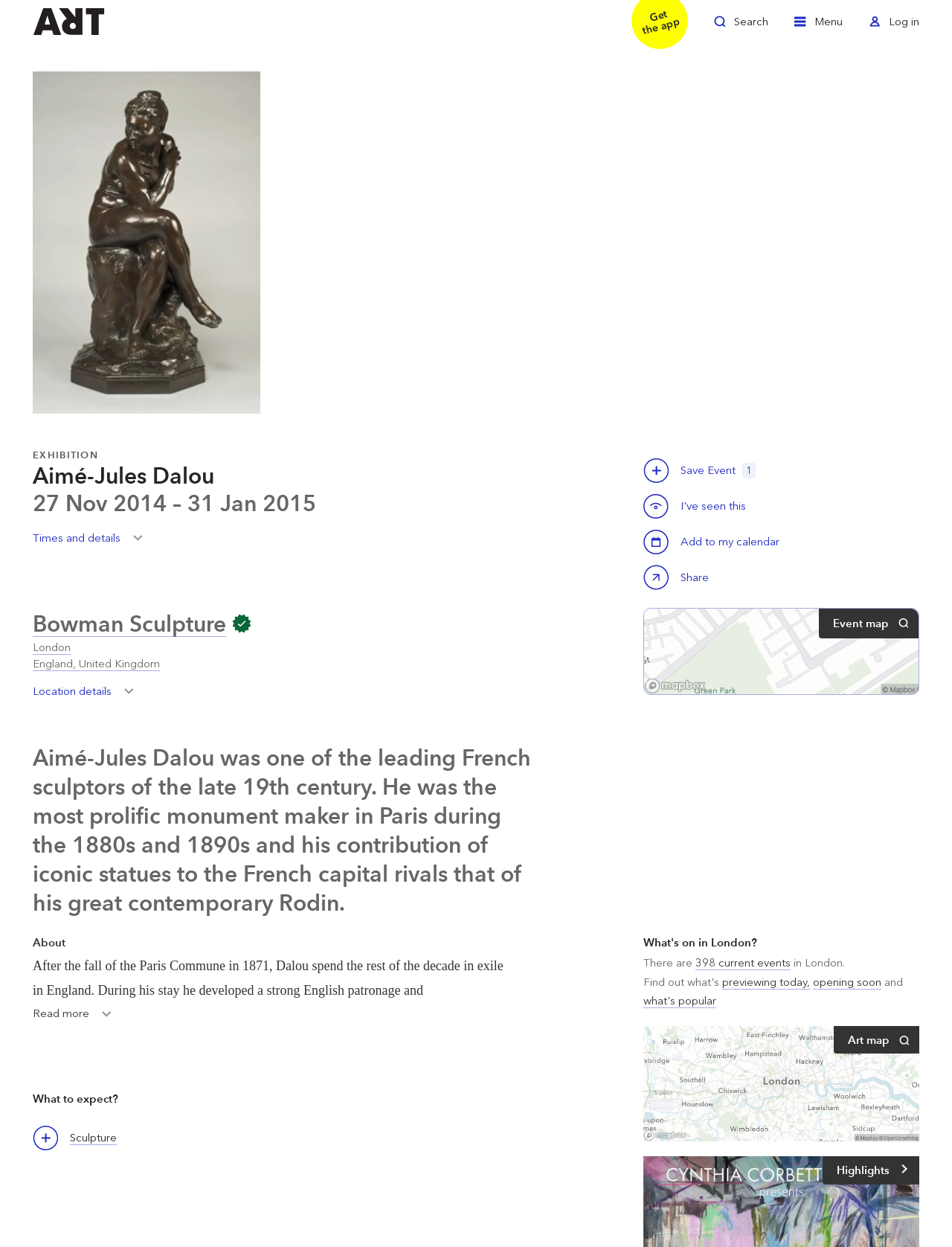Please specify the bounding box coordinates of the clickable section necessary to execute the following command: "View location details".

[0.034, 0.548, 0.148, 0.569]